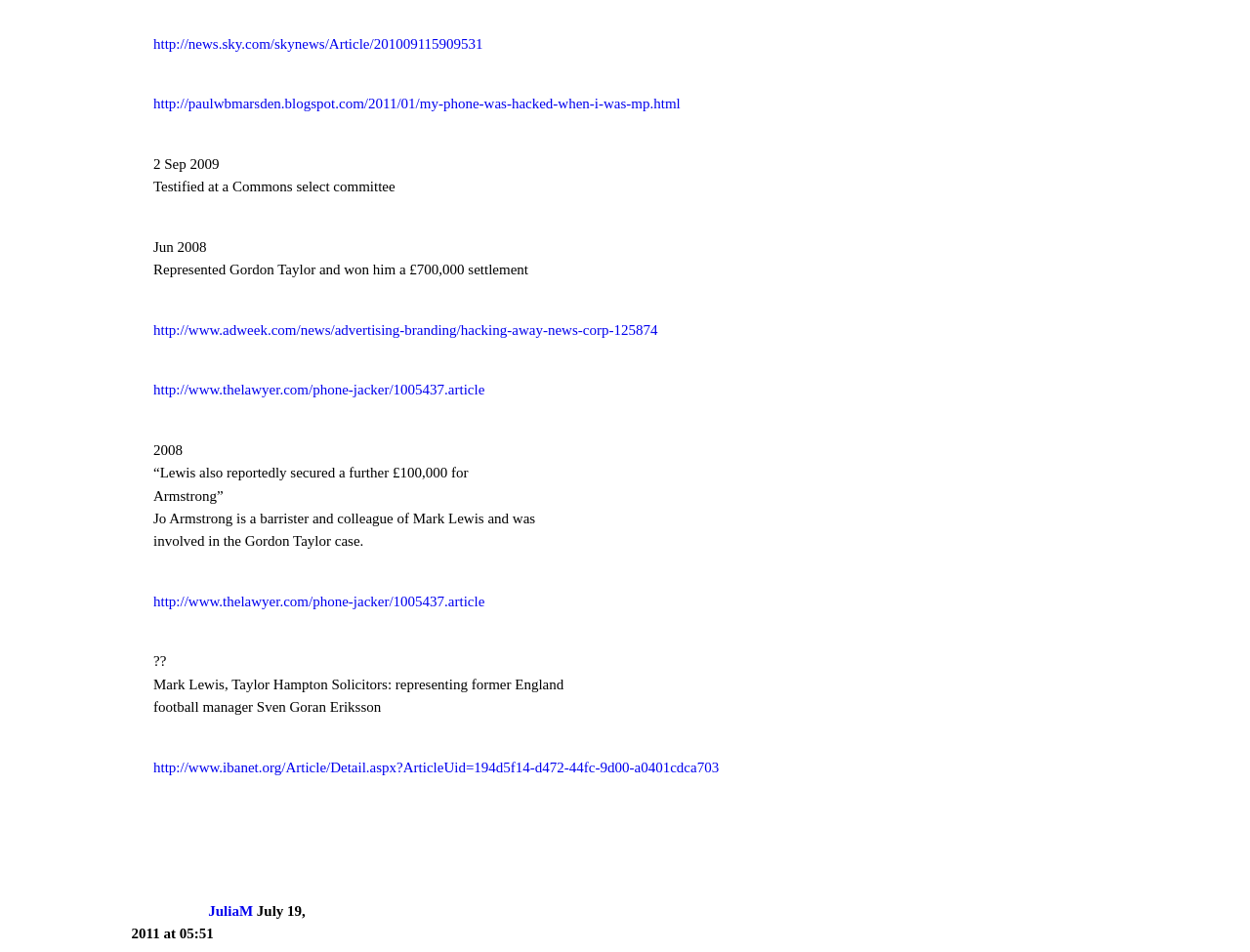Answer the following in one word or a short phrase: 
What is the name of the solicitors mentioned in the webpage?

Taylor Hampton Solicitors